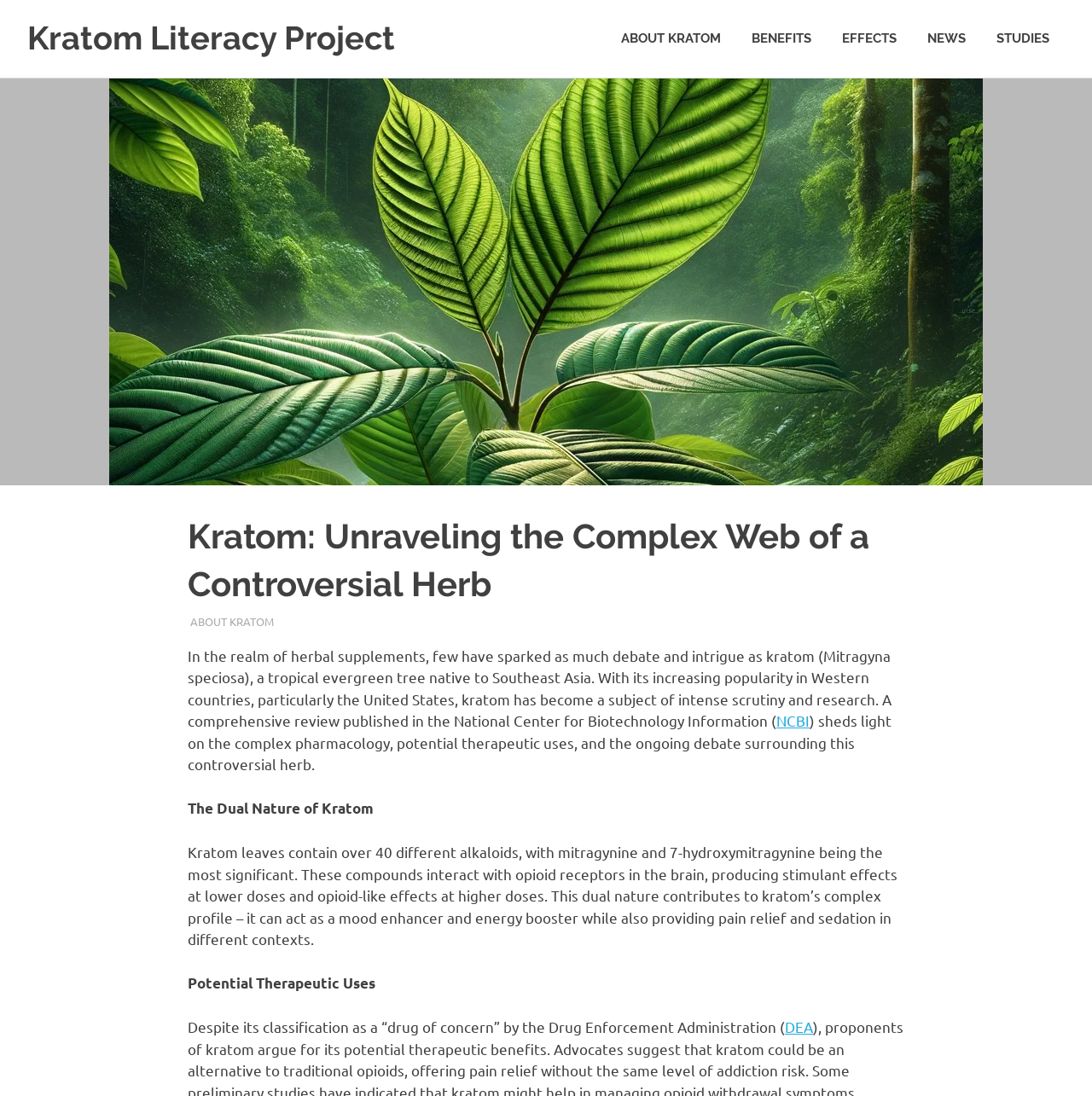Please determine the bounding box coordinates for the element with the description: "About Kratom".

[0.174, 0.56, 0.25, 0.574]